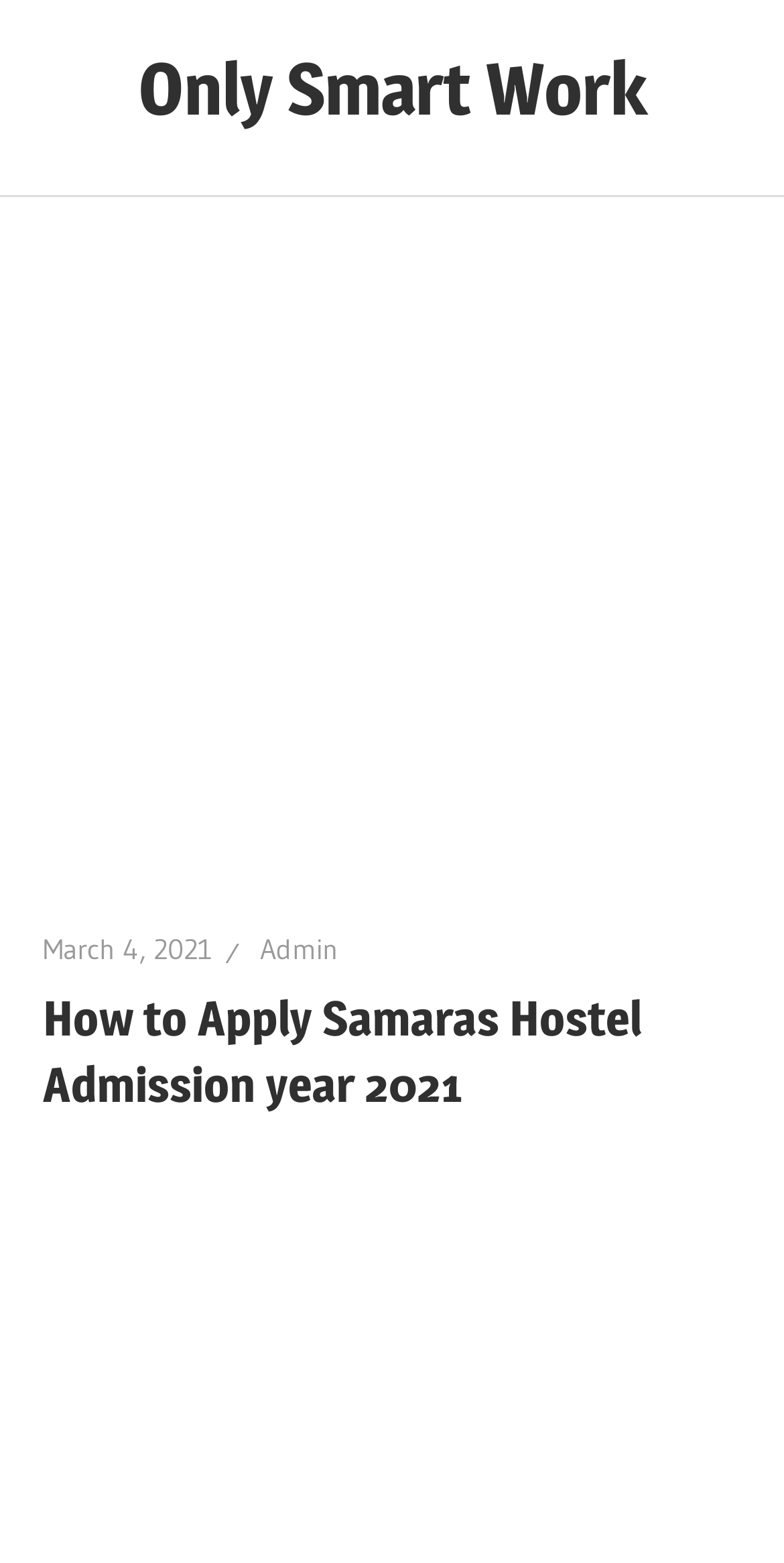Give a short answer using one word or phrase for the question:
What is the topic of the article?

Samaras Hostel Admission